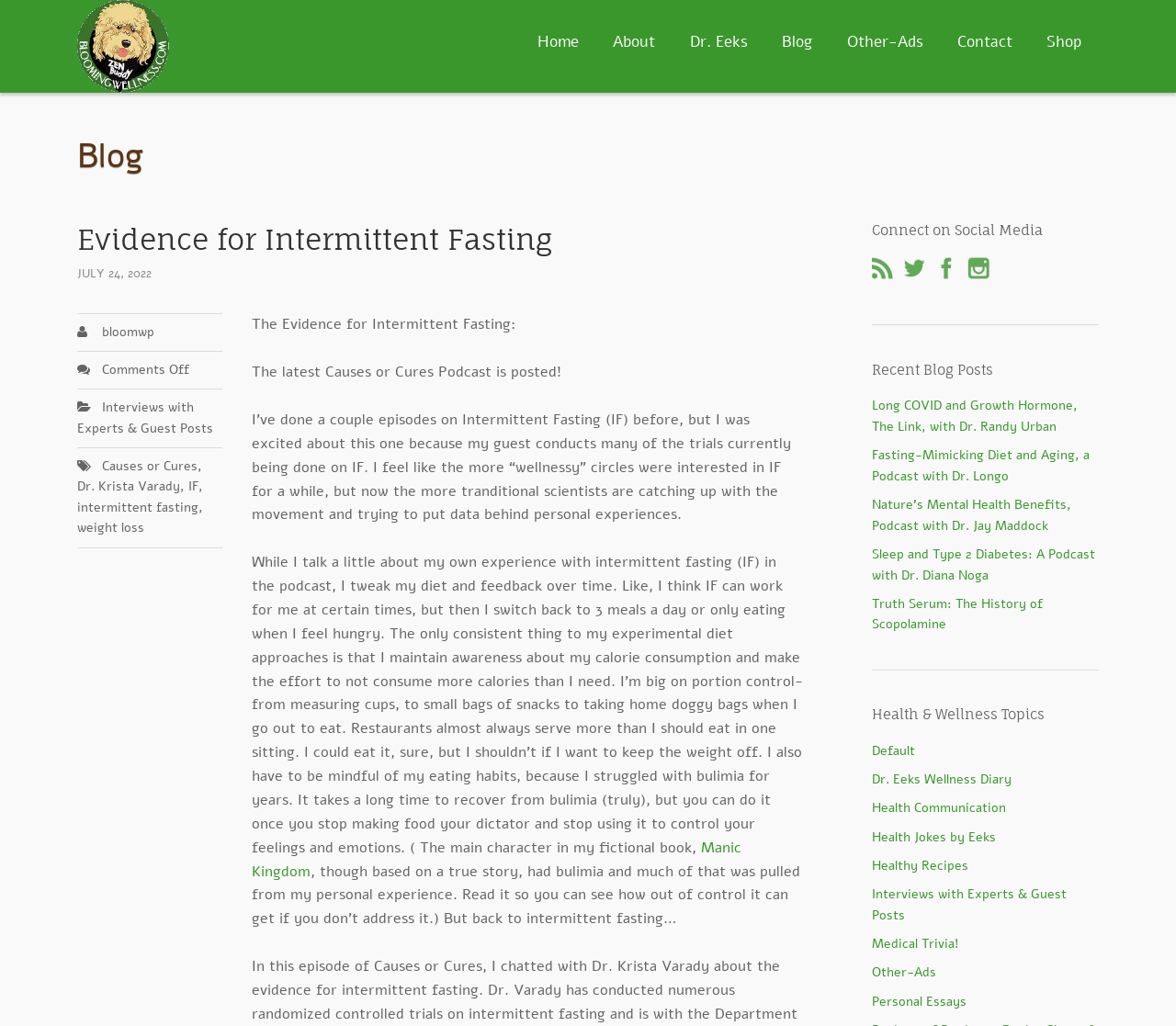Locate the bounding box coordinates of the clickable area to execute the instruction: "Preparing US tax returns for international taxpayers". Provide the coordinates as four float numbers between 0 and 1, represented as [left, top, right, bottom].

None